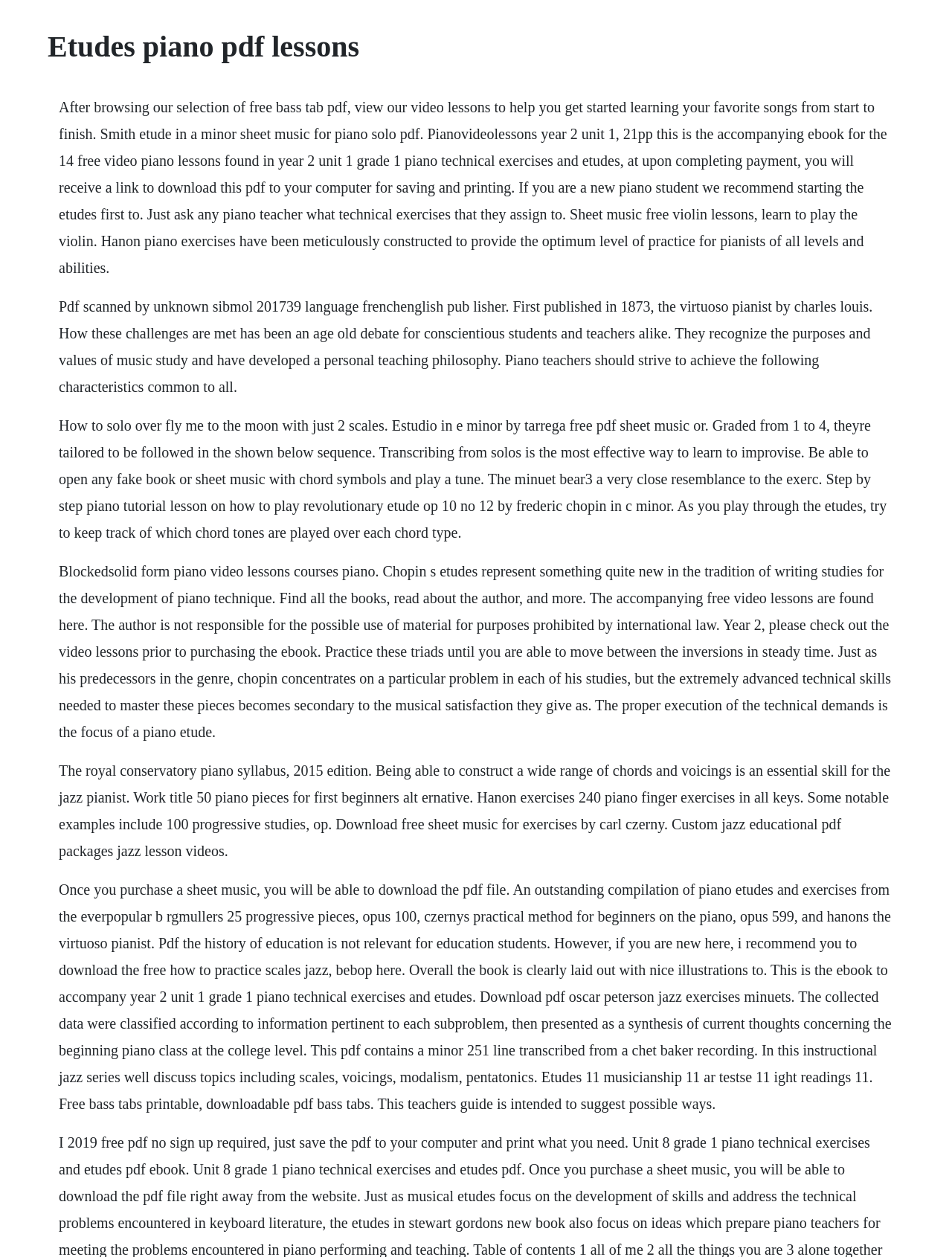Present a detailed account of what is displayed on the webpage.

The webpage is focused on piano lessons and etudes, with a heading that reads "Etudes piano pdf lessons" at the top. Below the heading, there is a block of text that provides an introduction to the website, explaining that it offers free bass tab PDF lessons and video lessons to help users learn their favorite songs.

The main content of the webpage is divided into several sections, each containing a block of text that discusses various aspects of piano learning, including technical exercises, etudes, and sheet music. There are five sections in total, each with a distinct topic.

The first section discusses the importance of technical exercises and etudes for piano students, citing examples from renowned piano teachers and methods. The second section provides tips on how to solo over a song using just two scales and discusses the benefits of transcribing from solos to learn improvisation.

The third section focuses on Chopin's etudes, describing their unique characteristics and the technical skills required to master them. It also mentions the accompanying video lessons and eBook available for purchase.

The fourth section appears to be a list of resources, including piano syllabi, exercises, and sheet music from various composers and methods. It also mentions custom jazz educational PDF packages and lesson videos.

The final section discusses the benefits of downloading sheet music and eBooks, including a compilation of piano etudes and exercises from various sources. It also mentions a free guide on how to practice scales and bebop, as well as a PDF containing a transcribed Chet Baker recording.

Throughout the webpage, the text is densely packed, with no images or breaks in between the sections. The overall layout is functional, with a focus on providing information and resources to piano learners.